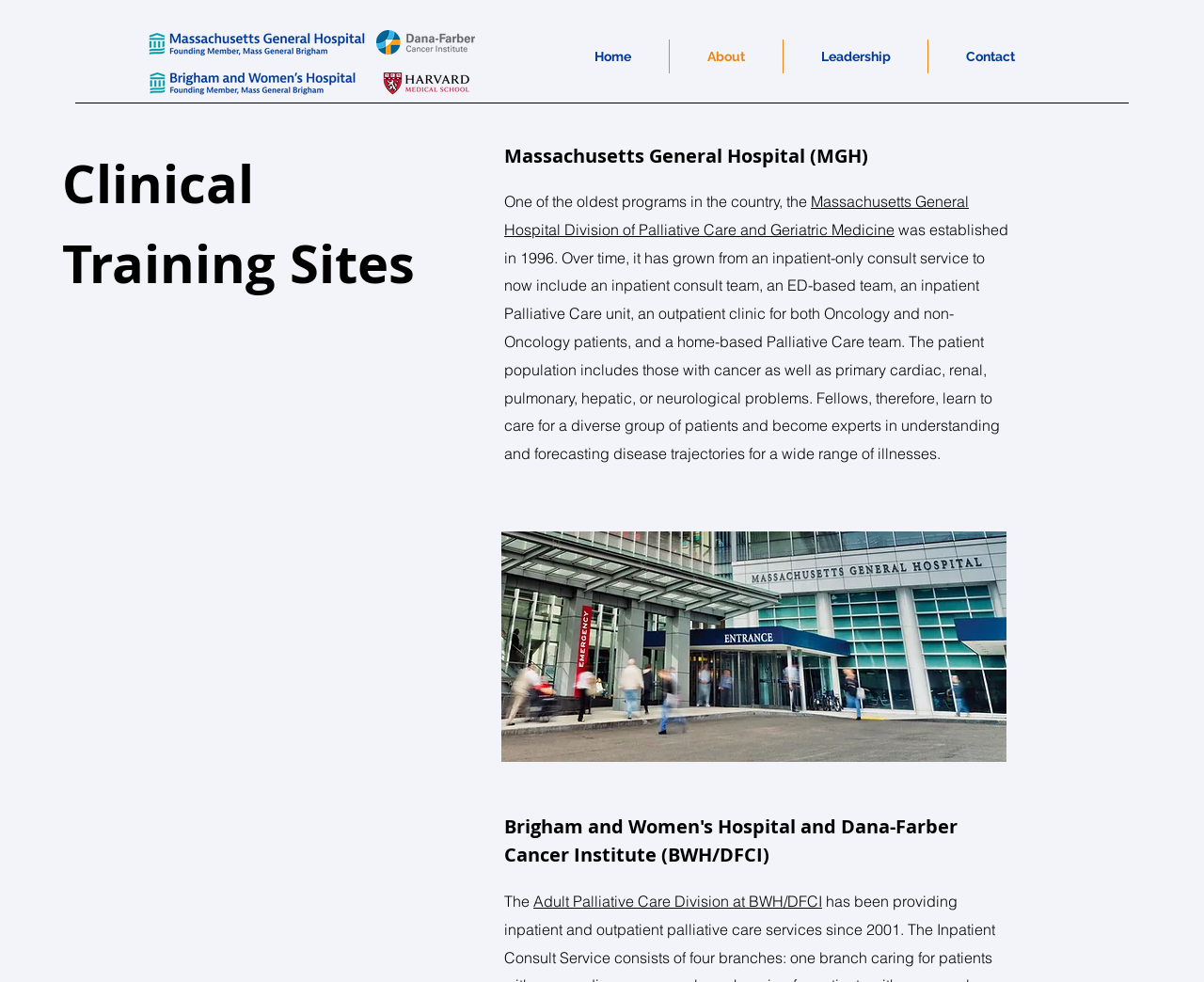From the image, can you give a detailed response to the question below:
What is the name of the division at BWH/DFCI?

I found the link 'Adult Palliative Care Division at BWH/DFCI' under the 'Brigham and Women's Hospital and Dana-Farber Cancer Institute (BWH/DFCI)' heading, which indicates that it is the name of the division at BWH/DFCI.